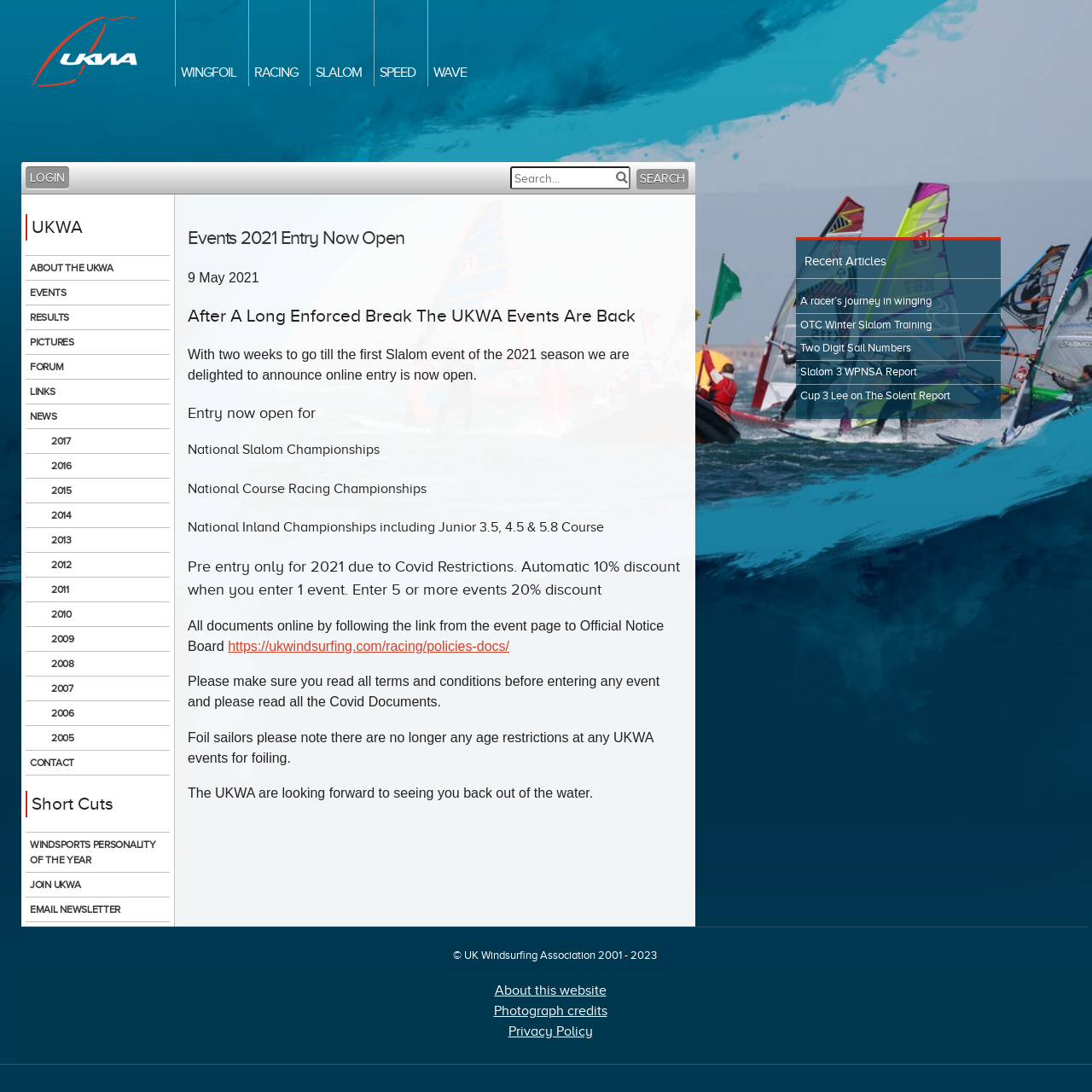Please identify the bounding box coordinates of the clickable area that will allow you to execute the instruction: "Navigate to Home page".

None